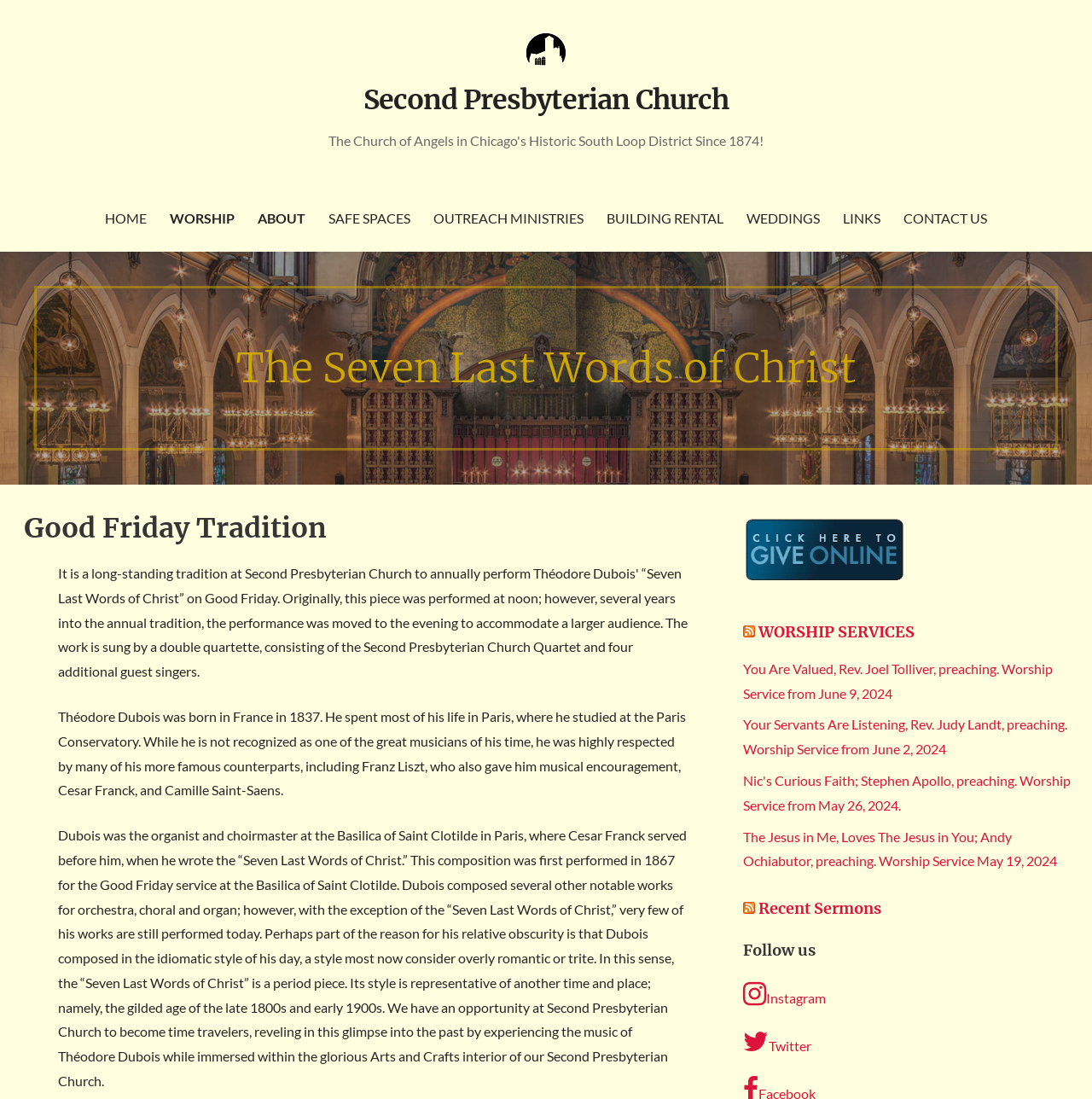How many worship services are listed on the webpage?
By examining the image, provide a one-word or phrase answer.

4